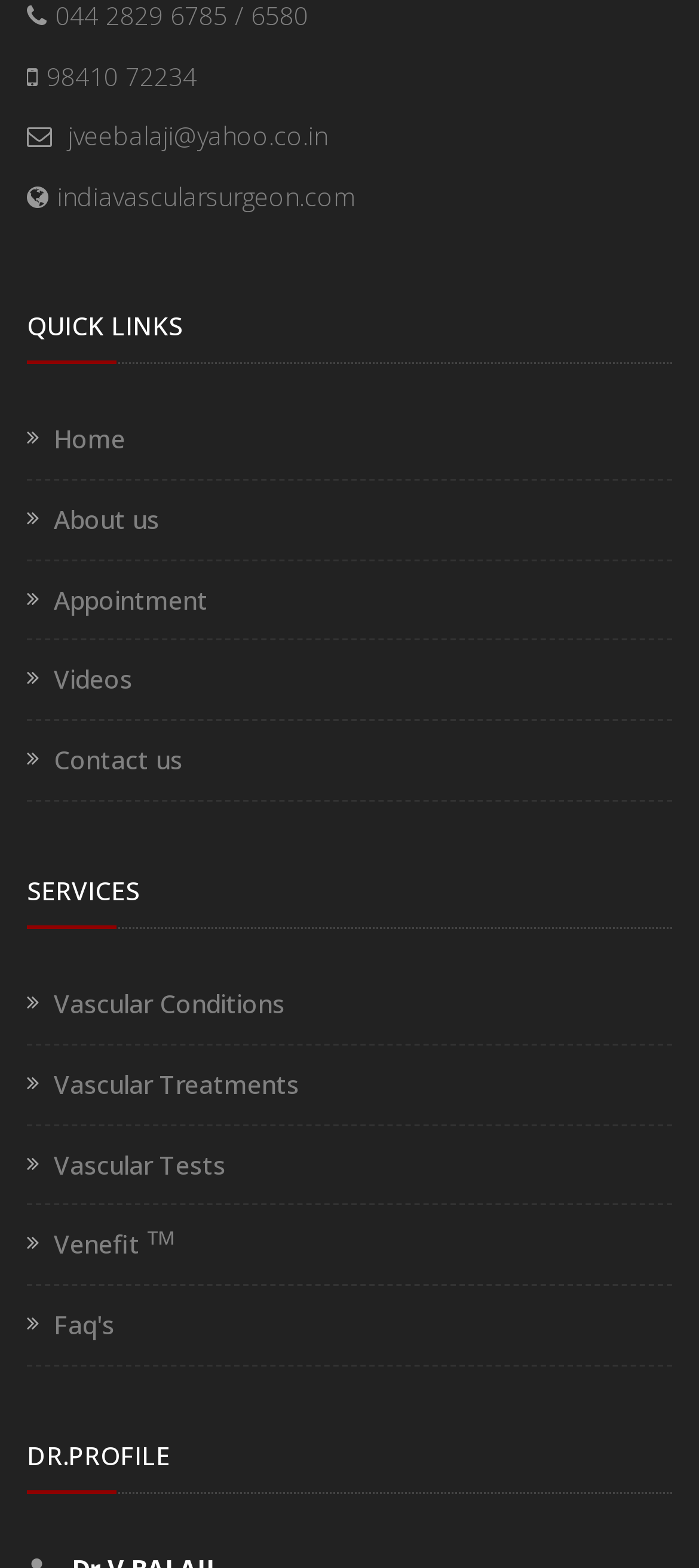Determine the bounding box coordinates of the clickable element to complete this instruction: "visit the home page". Provide the coordinates in the format of four float numbers between 0 and 1, [left, top, right, bottom].

[0.077, 0.269, 0.179, 0.29]